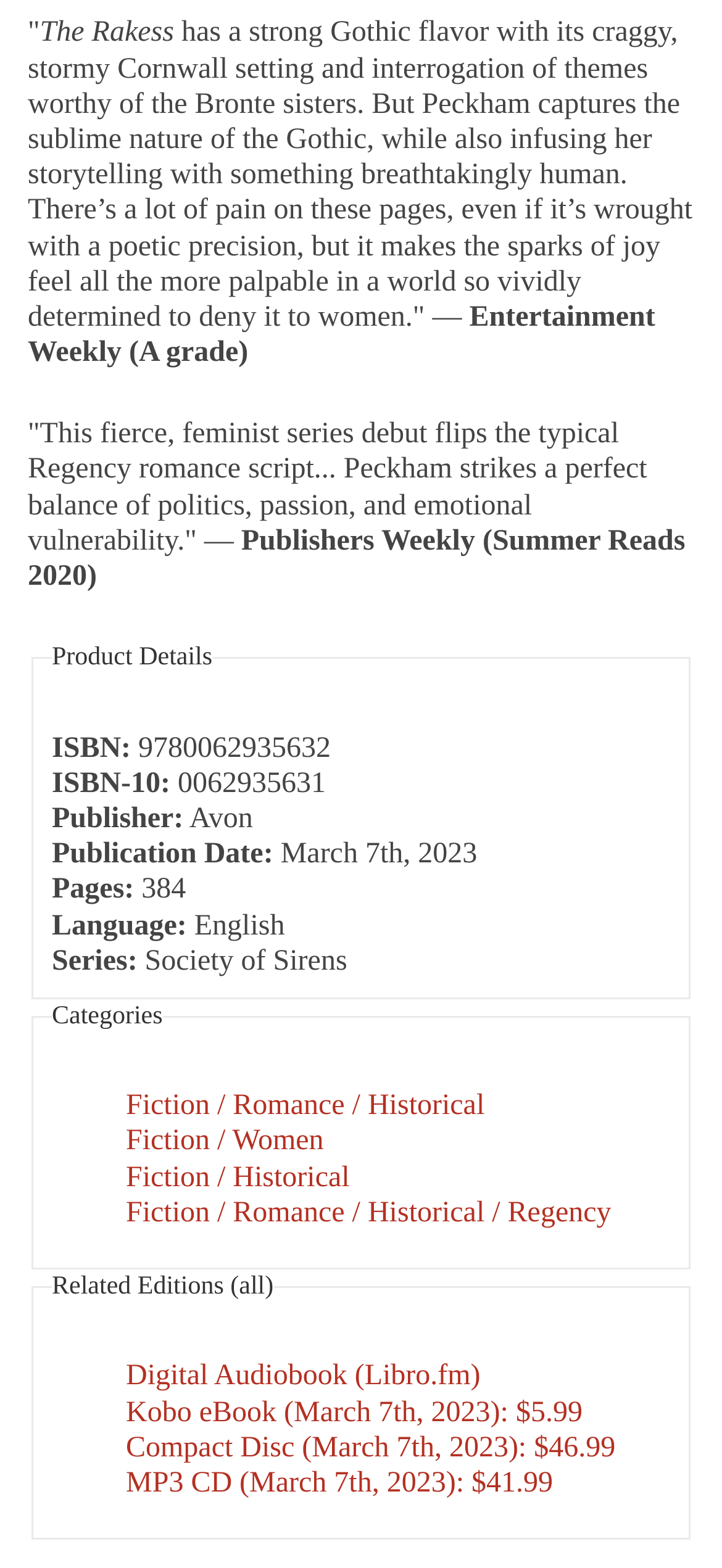Using the provided element description: "Fiction / Historical", determine the bounding box coordinates of the corresponding UI element in the screenshot.

[0.174, 0.741, 0.484, 0.761]